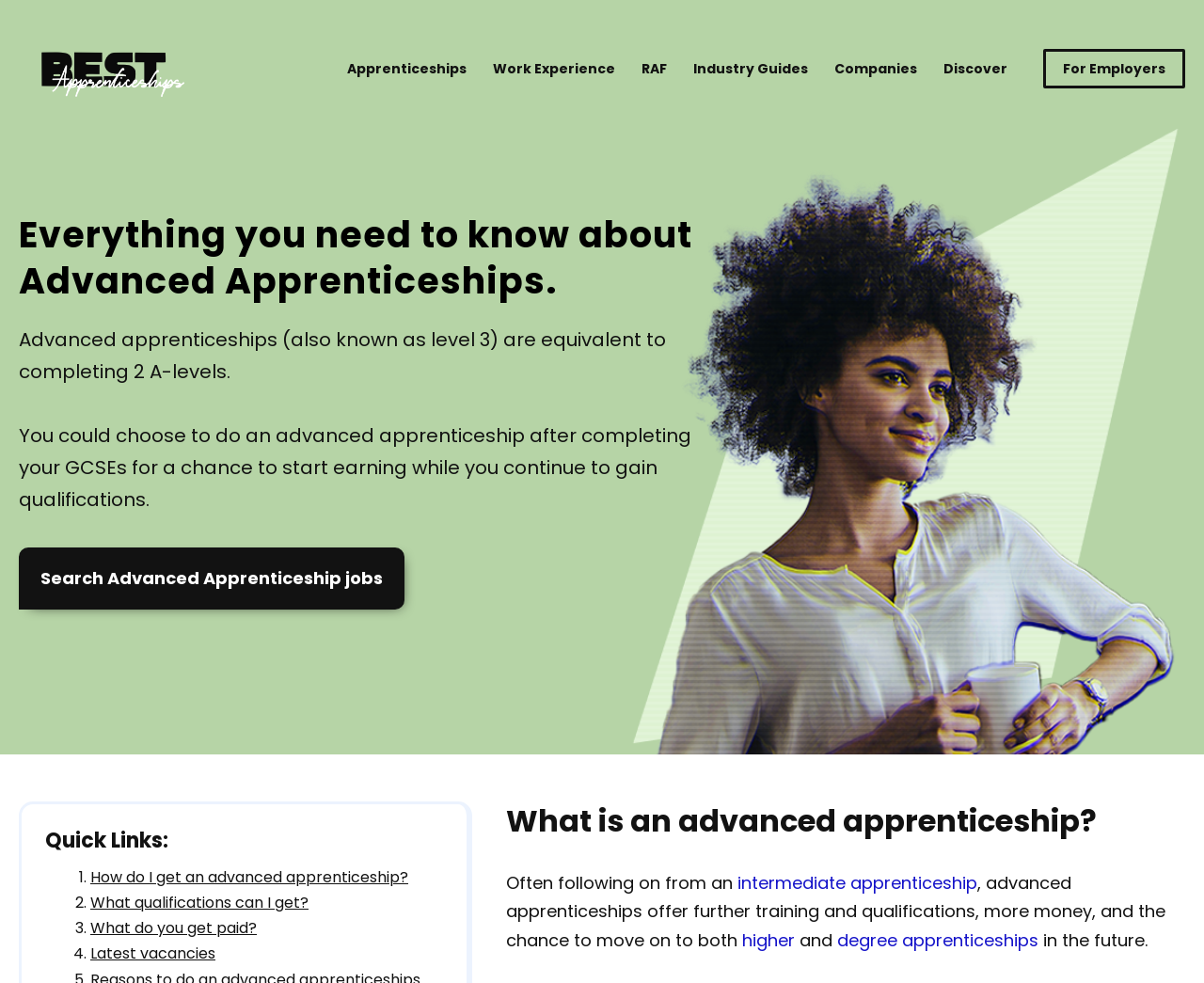Identify and provide the text content of the webpage's primary headline.

Everything you need to know about Advanced Apprenticeships.